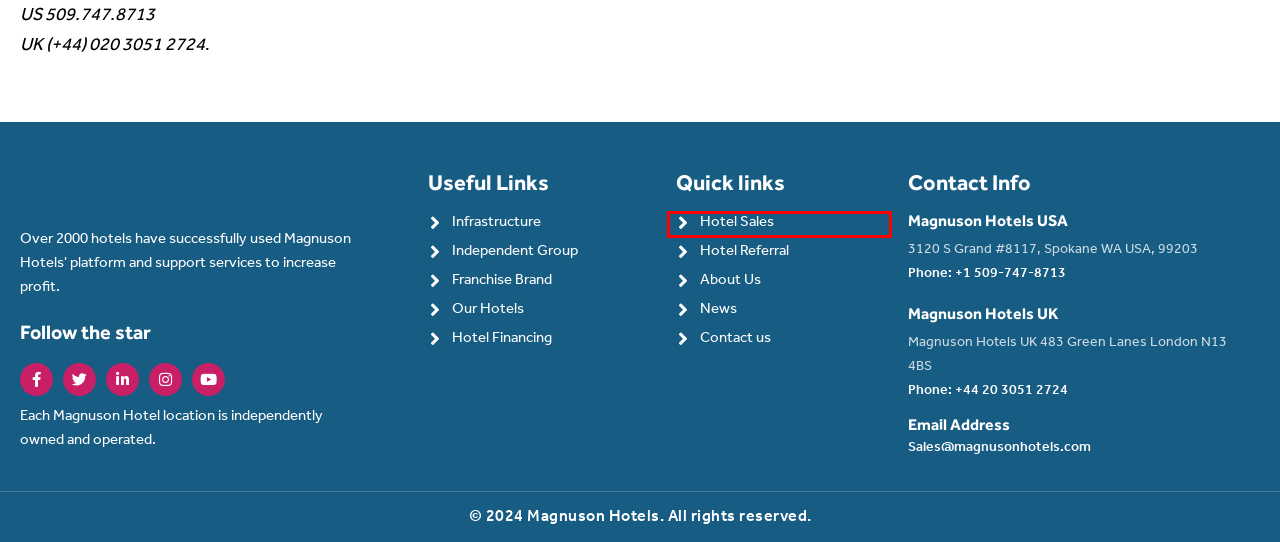You are presented with a screenshot of a webpage containing a red bounding box around a particular UI element. Select the best webpage description that matches the new webpage after clicking the element within the bounding box. Here are the candidates:
A. Magnuson Worldwide
B. Hotel Financing - Magnuson Hotels Worldwide
C. Contact Us - Magnuson Hotels Worldwide
D. Hotel Referral - Magnuson Hotels Worldwide
E. Infrastructure - Magnuson Hotels Worldwide
F. Magnuson News - Magnuson Hotels Worldwide
G. Hotel Sales - Magnuson Hotels Worldwide
H. Book Magnuson Hotels where unique is standard ⋆ Magnuson Hotels

G